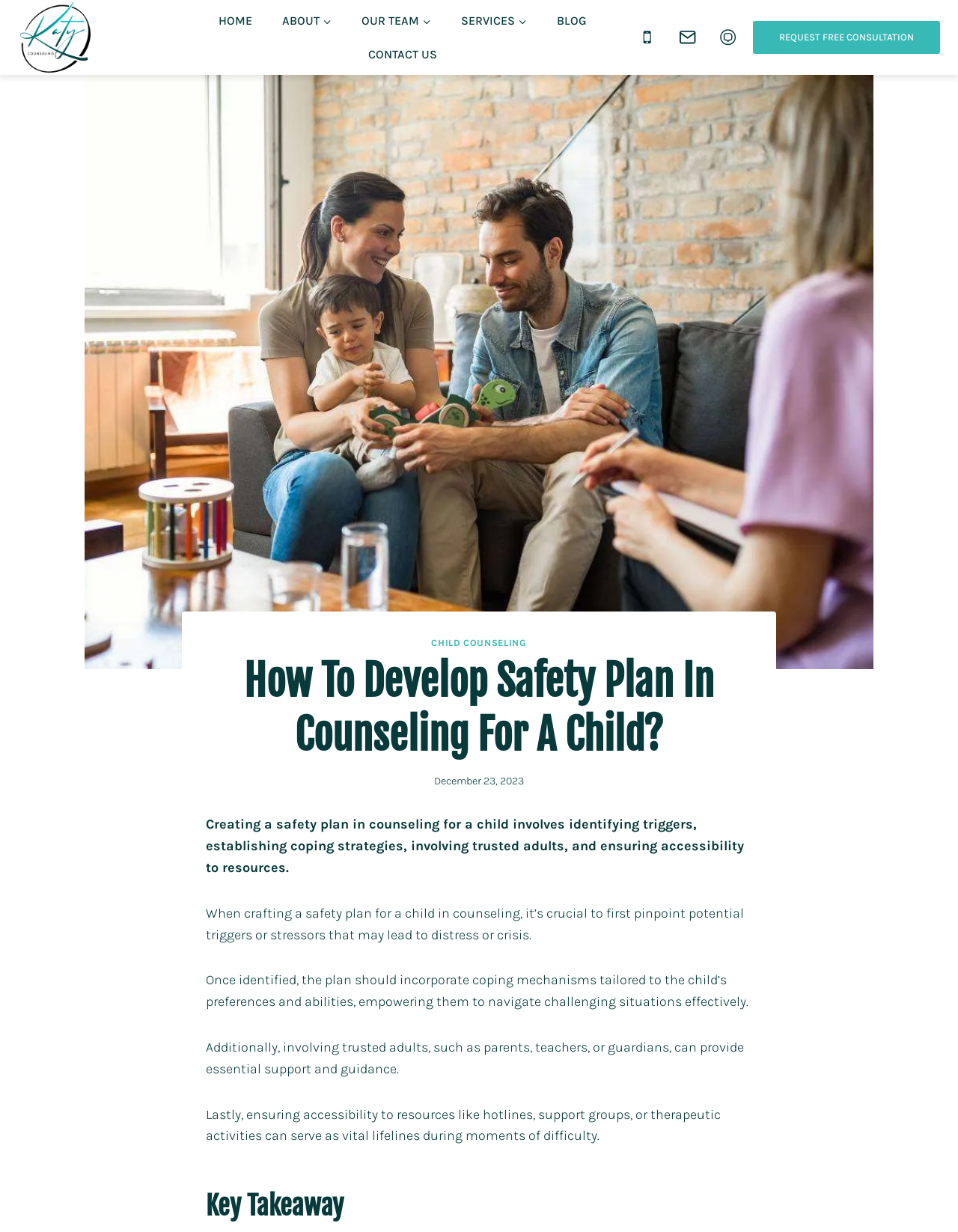Please provide a detailed answer to the question below based on the screenshot: 
What is the date of the article?

The date of the article can be found below the heading 'How To Develop Safety Plan In Counseling For A Child?', and it says 'December 23, 2023'.